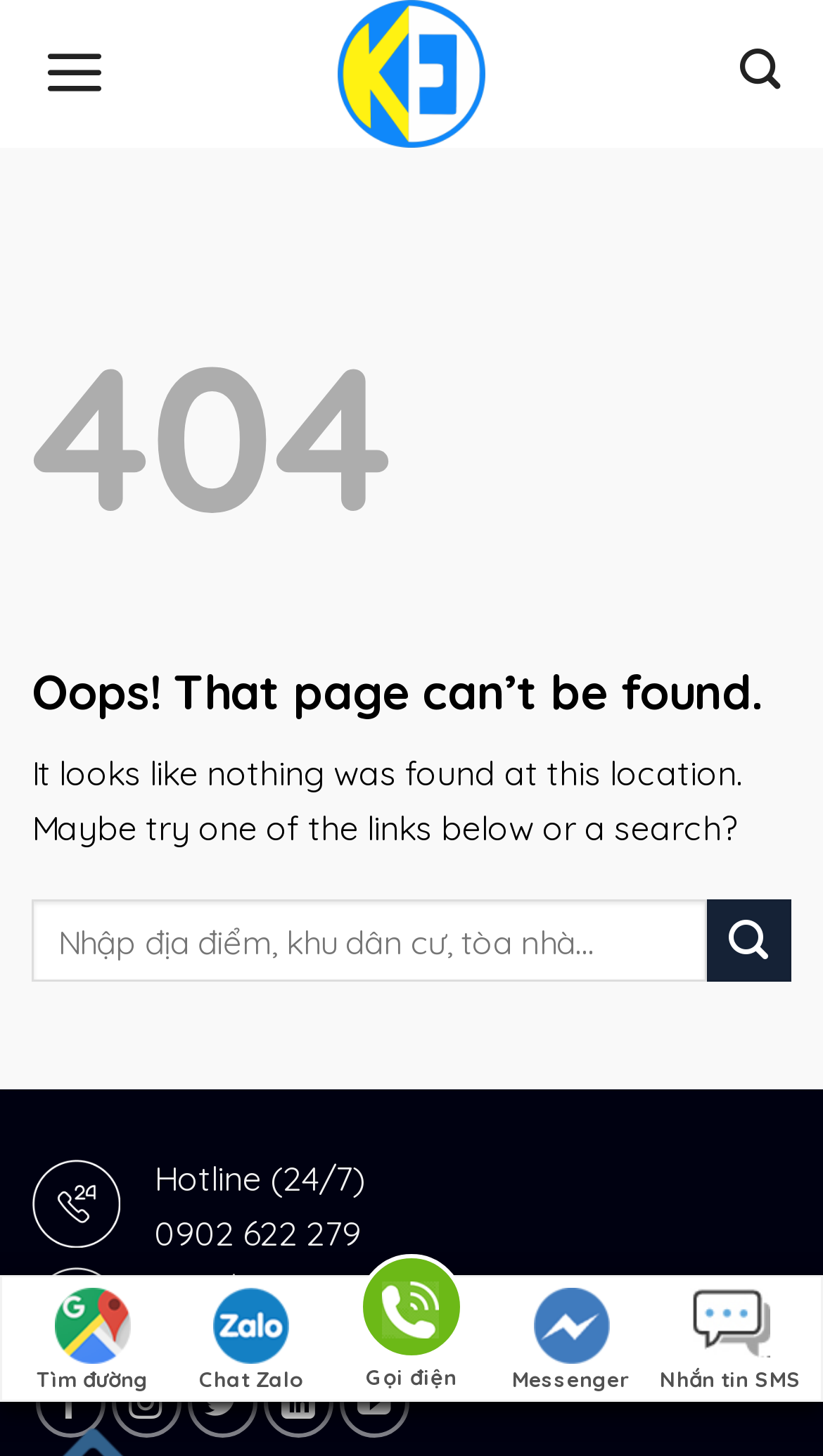Identify the bounding box coordinates necessary to click and complete the given instruction: "Follow on Facebook".

[0.043, 0.94, 0.127, 0.988]